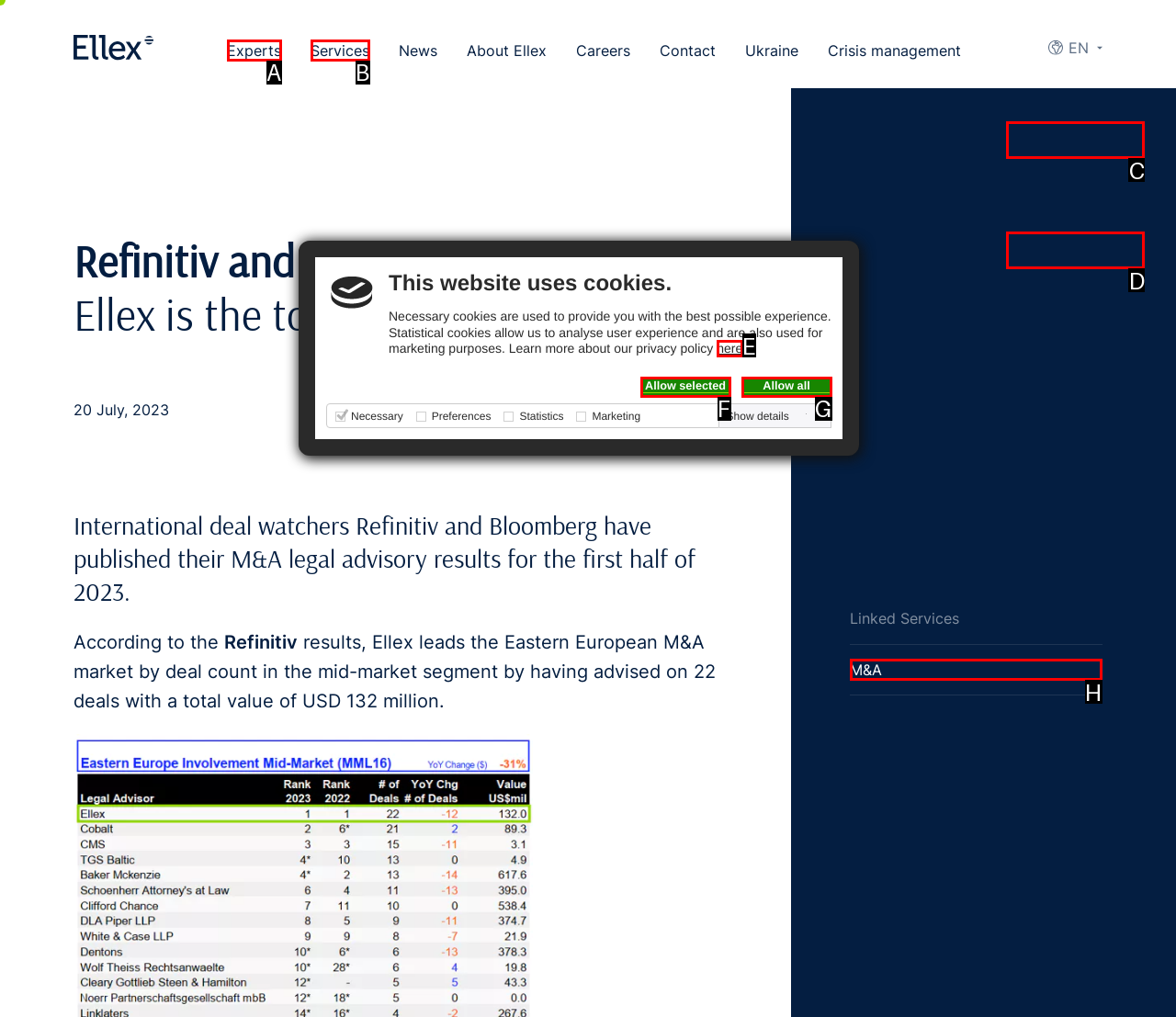Choose the HTML element that needs to be clicked for the given task: Learn about M&A Respond by giving the letter of the chosen option.

H